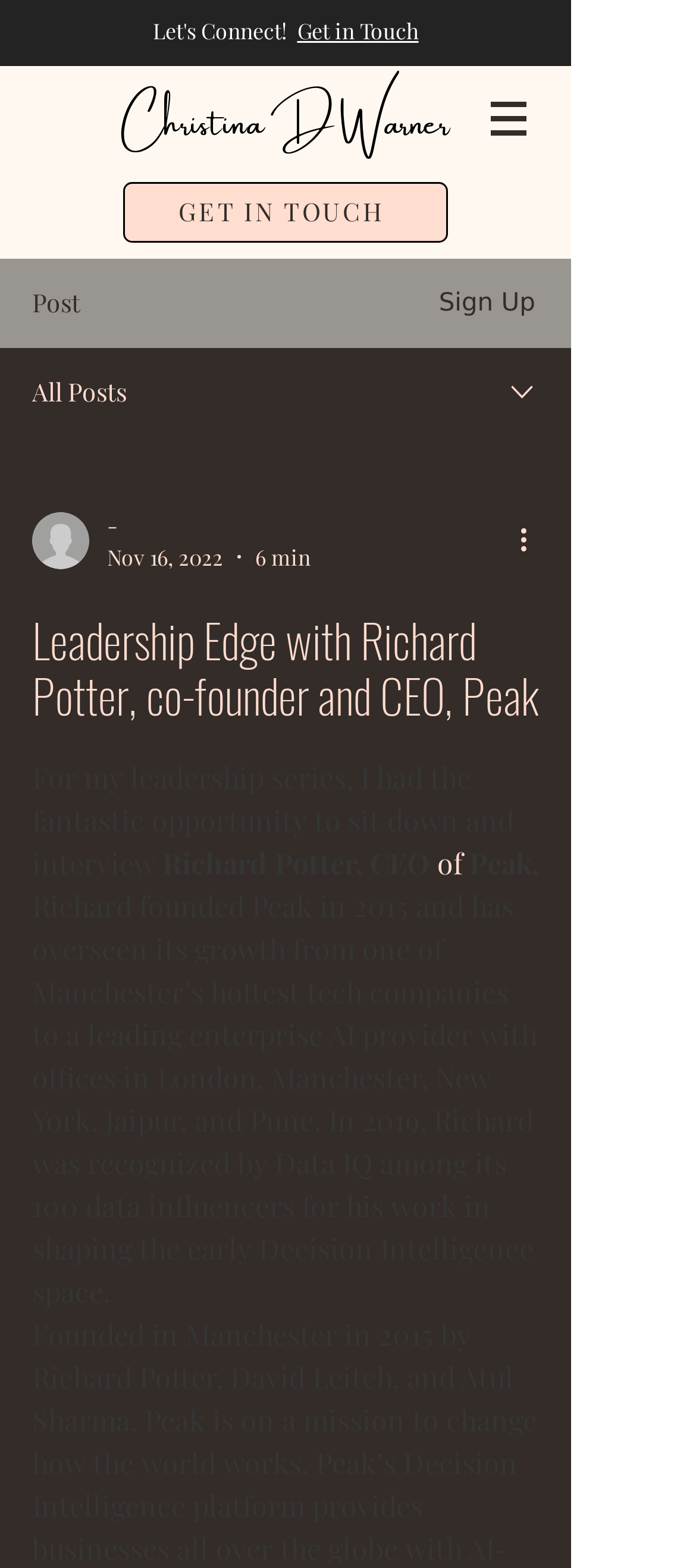How many offices does Peak have?
Look at the image and provide a detailed response to the question.

I found the answer by reading the text in the webpage, specifically the sentence '...a leading enterprise AI provider with offices in London, Manchester, New York, Jaipur, and Pune.' which indicates that Peak has offices in 5 locations.